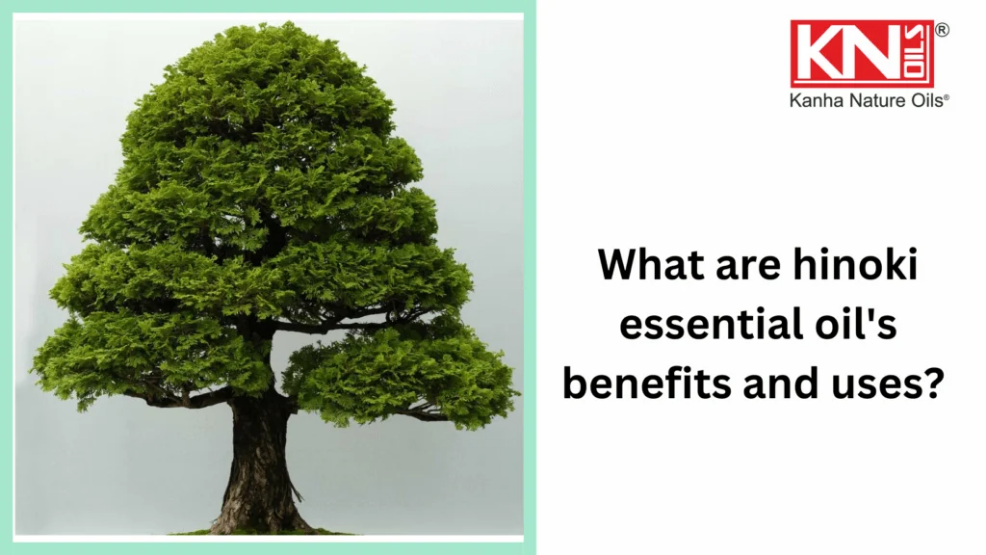What is the brand associated with the text on the right side of the image?
Provide an in-depth answer to the question, covering all aspects.

The text on the right side of the image poses the question, 'What are hinoki essential oil's benefits and uses?' and is branded with 'Kanha Nature Oils', indicating a focus on natural products, which suggests that the brand associated with the text is Kanha Nature Oils.